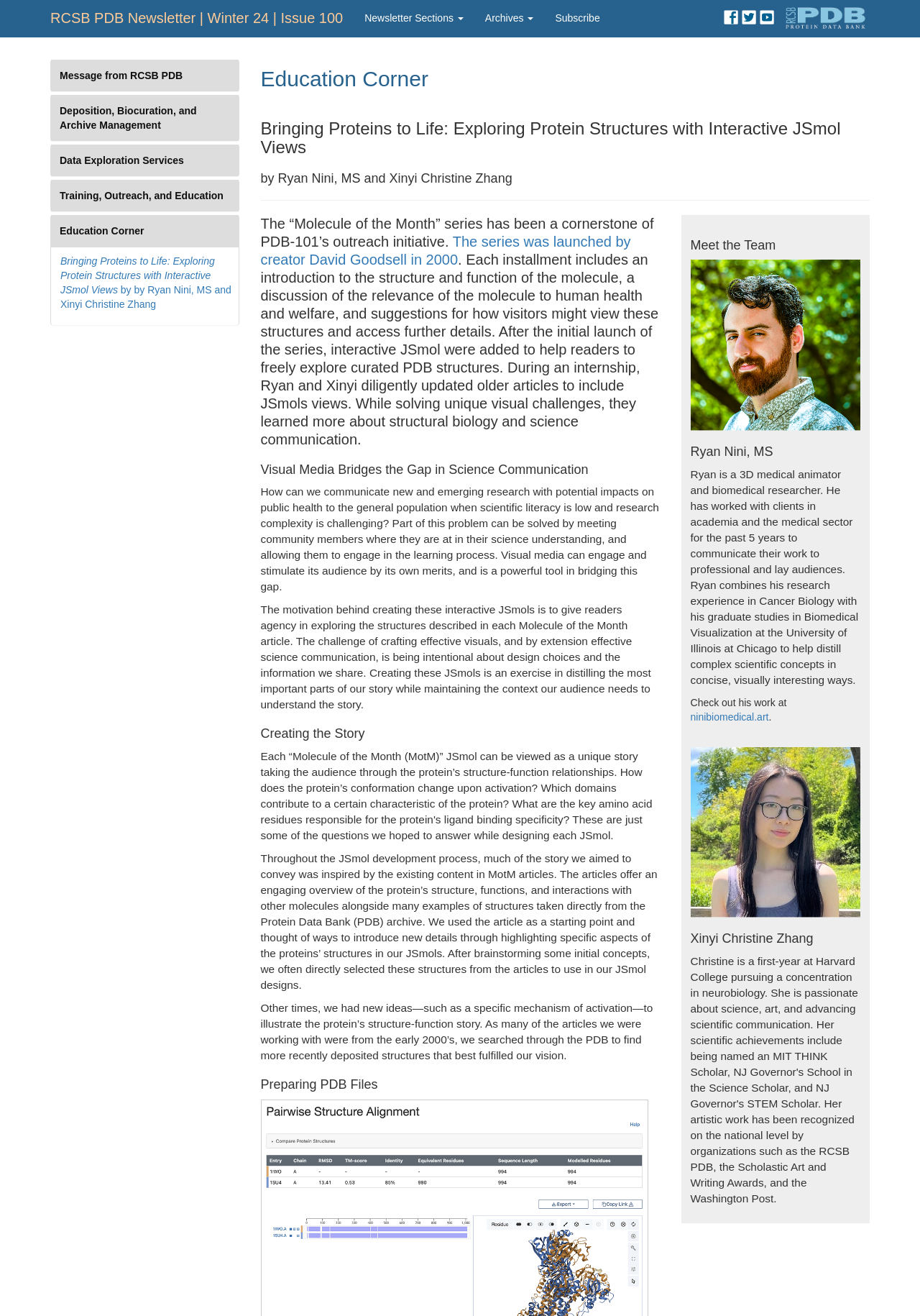Determine the bounding box coordinates for the region that must be clicked to execute the following instruction: "View the image of Xinyi Christine Zhang".

[0.75, 0.568, 0.935, 0.697]